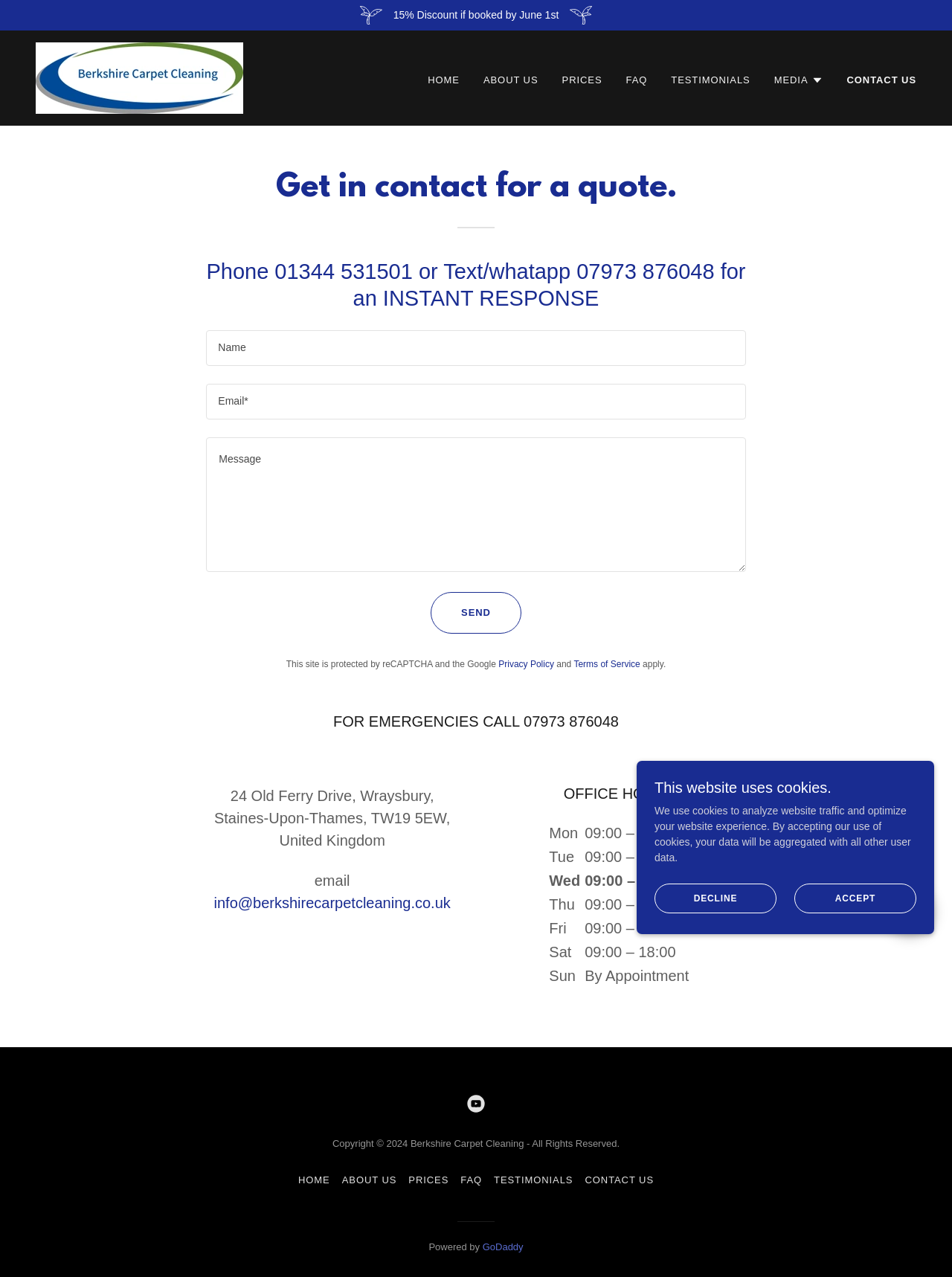Generate a thorough explanation of the webpage's elements.

This webpage is about Berkshire Carpet Cleaning, a local professional carpet cleaning team that specializes in stain removal and also offers upholstery cleaning services. 

At the top of the page, there is a promotional link offering a 15% discount if booked by June 1st, accompanied by two small images. Below this, there is a navigation menu with links to different sections of the website, including HOME, ABOUT US, PRICES, FAQ, TESTIMONIALS, CONTACT US, and MEDIA.

The main content of the page is divided into two sections. On the left side, there is a heading that encourages visitors to get in contact for a quote. Below this, there is a section with a phone number and a text/WhatsApp number for an instant response. There is also a contact form with fields for name, email, and message, along with a SEND button.

On the right side, there is a section with the company's address, email, and office hours. The office hours are presented in a table format, with columns for days of the week and hours of operation. Below this, there is a link to the company's YouTube social media page.

At the bottom of the page, there is a copyright notice and a secondary navigation menu with links to the same sections as the top menu. There is also a notice about the website's use of cookies, with options to DECLINE or ACCEPT.